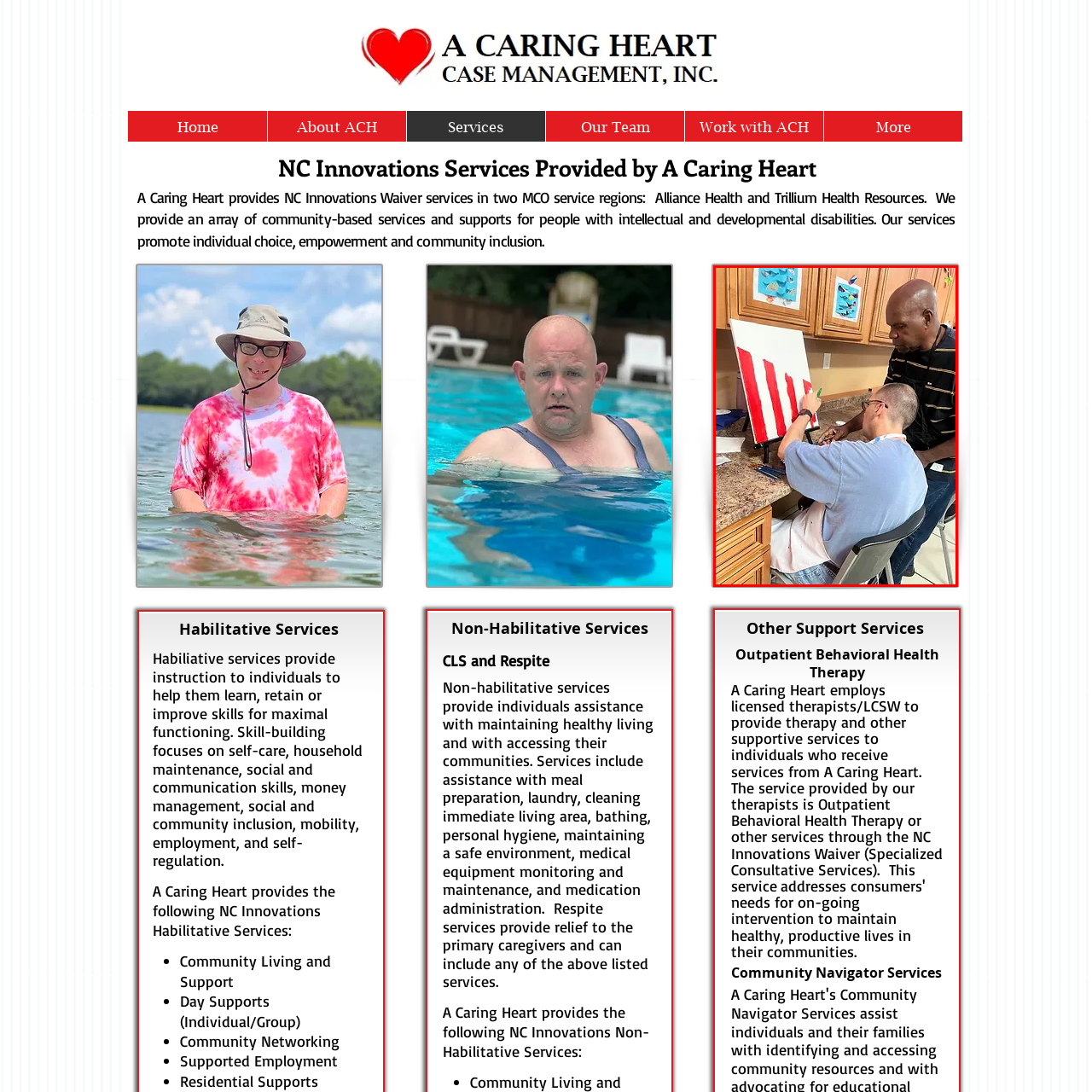Direct your attention to the area enclosed by the green rectangle and deliver a comprehensive answer to the subsequent question, using the image as your reference: 
What is the role of the standing individual?

The standing individual is closely beside the seated person, participating in the creative process, and providing guidance and support, as evident from their joyful and supportive demeanor.